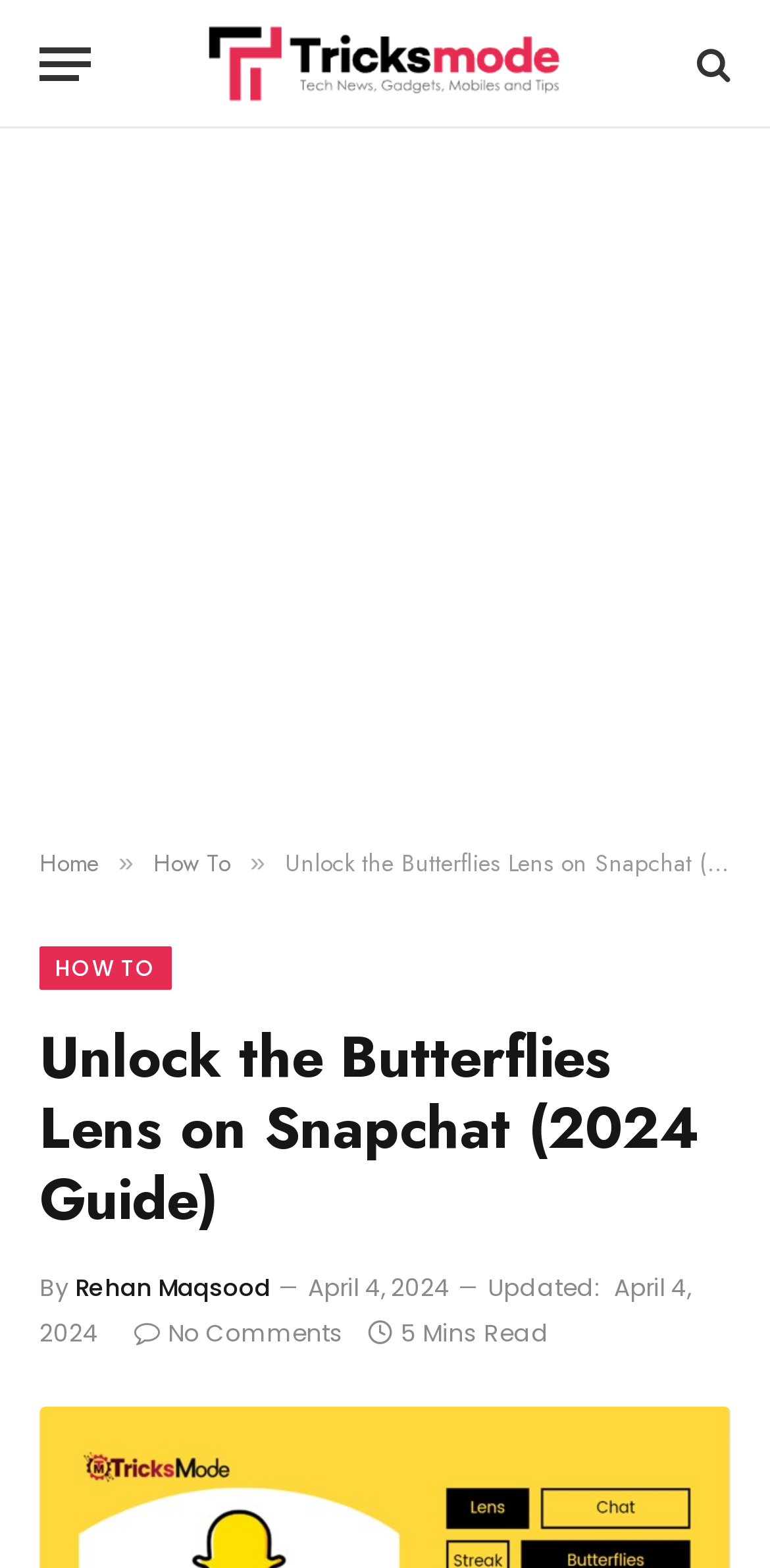Provide a one-word or short-phrase answer to the question:
What is the date of the article update?

April 4, 2024